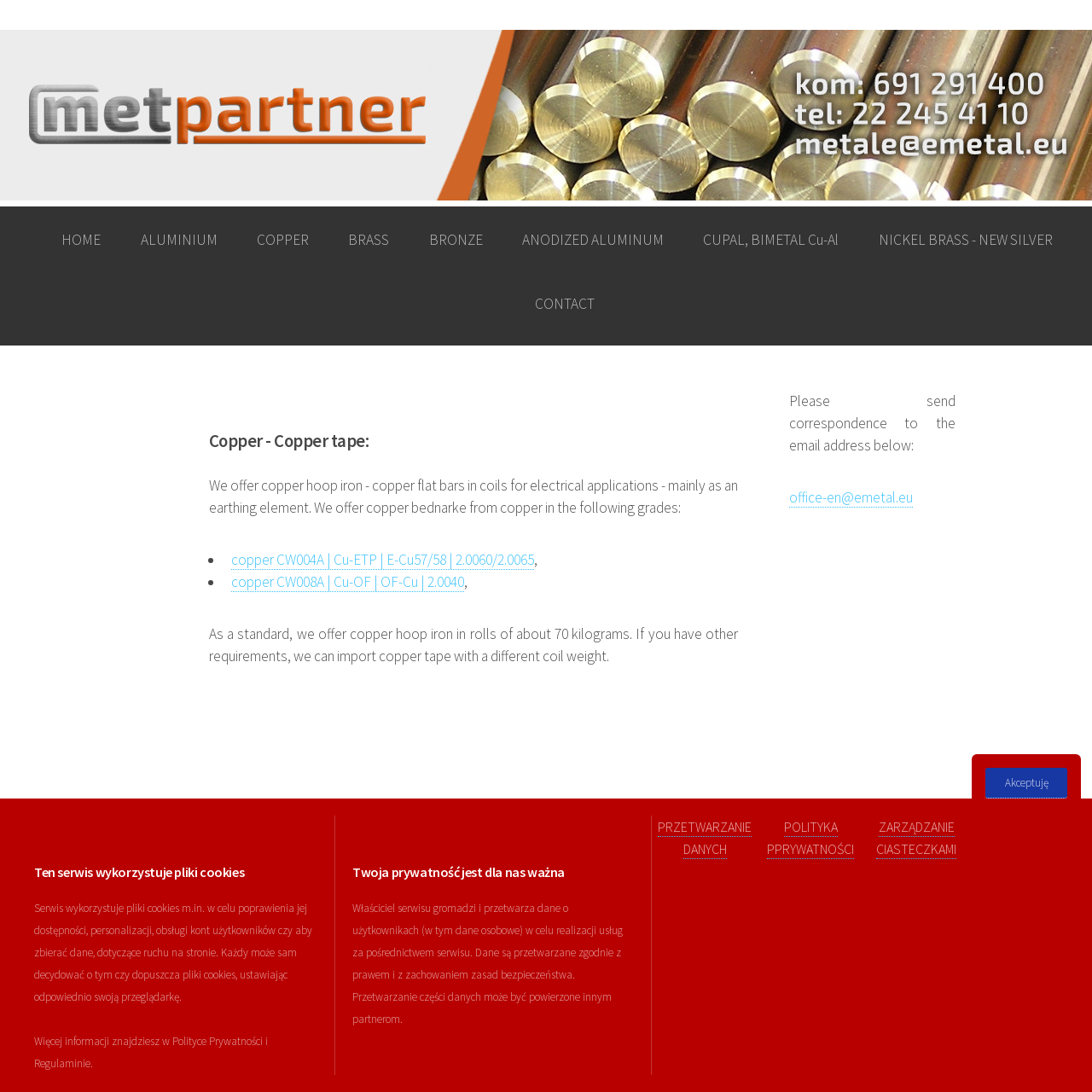Given the webpage screenshot and the description, determine the bounding box coordinates (top-left x, top-left y, bottom-right x, bottom-right y) that define the location of the UI element matching this description: HOME

[0.05, 0.189, 0.099, 0.248]